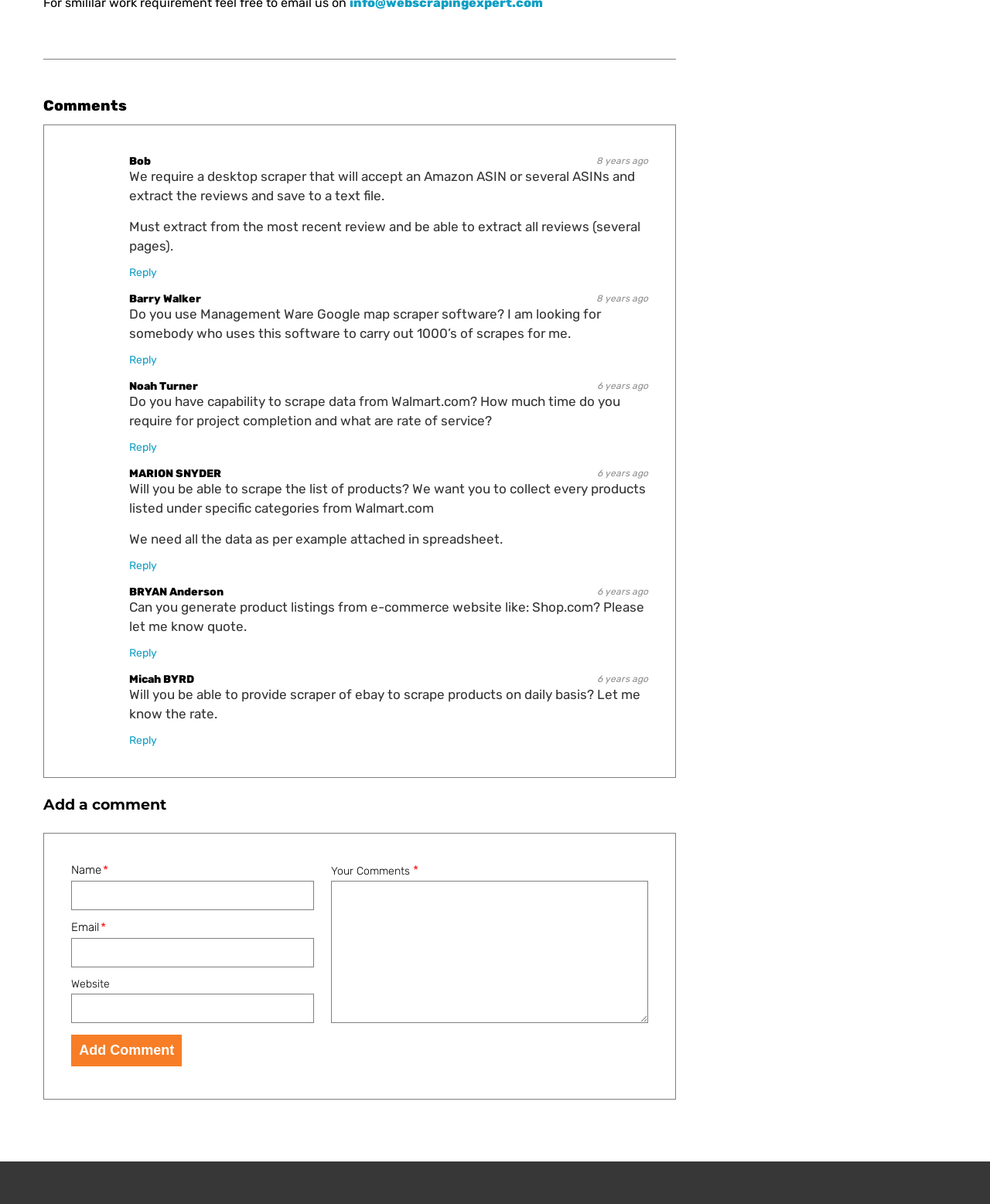How many years ago did Barry Walker post his comment?
Answer with a single word or phrase, using the screenshot for reference.

8 years